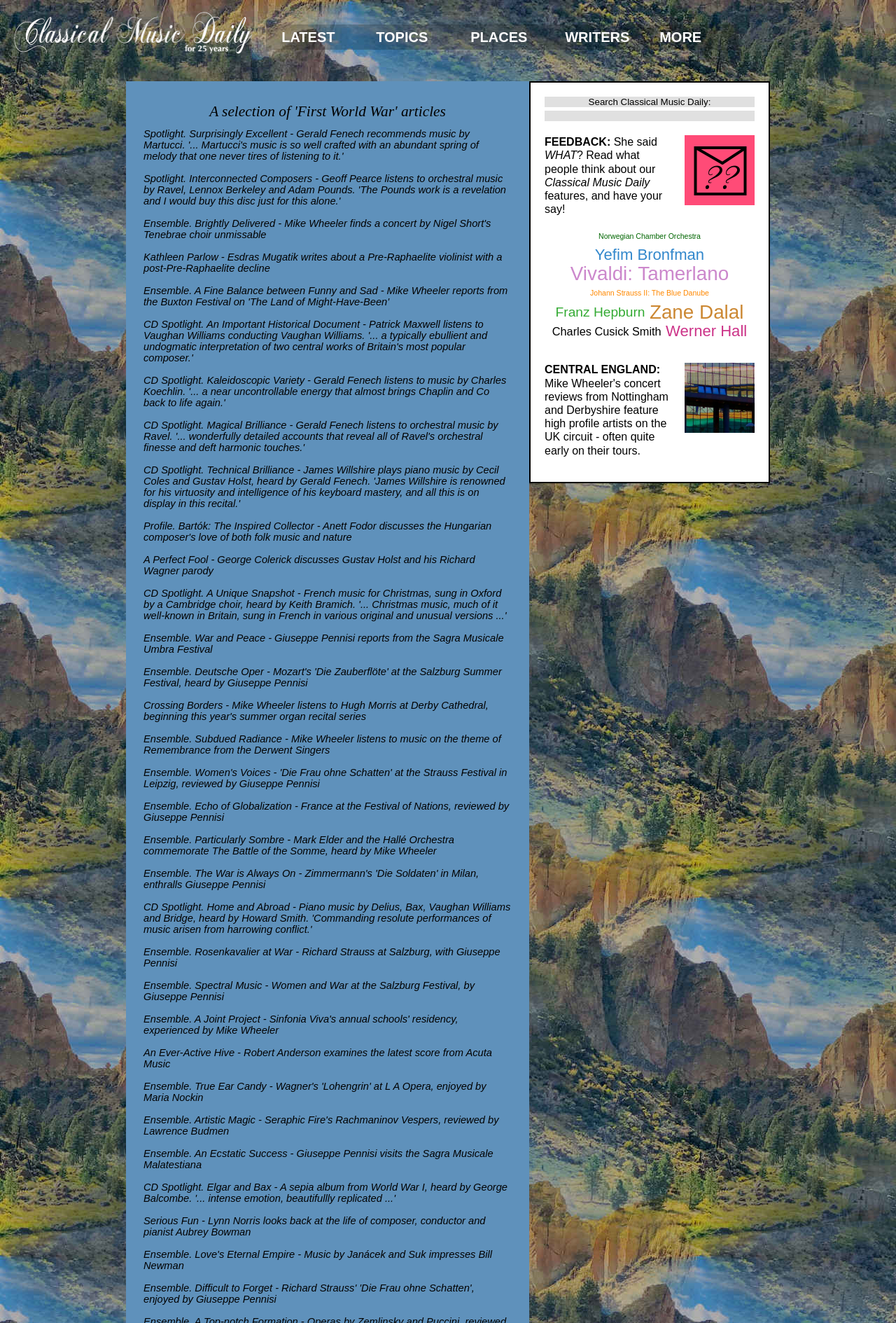Using the provided description: "Vivaldi: Tamerlano", find the bounding box coordinates of the corresponding UI element. The output should be four float numbers between 0 and 1, in the format [left, top, right, bottom].

[0.634, 0.2, 0.816, 0.214]